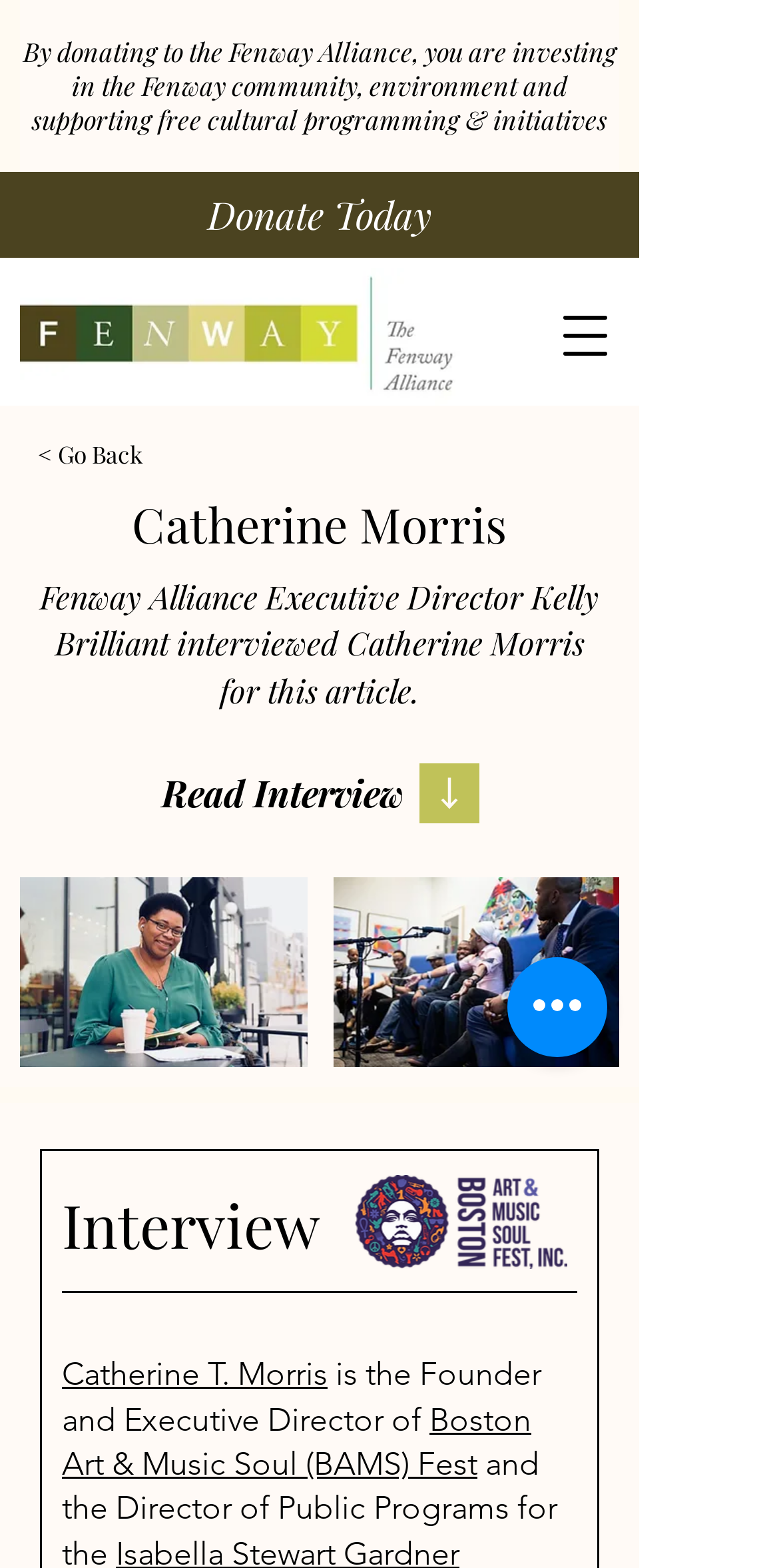What is the name of the founder and executive director of BAMS Fest?
Respond to the question with a single word or phrase according to the image.

Catherine T. Morris